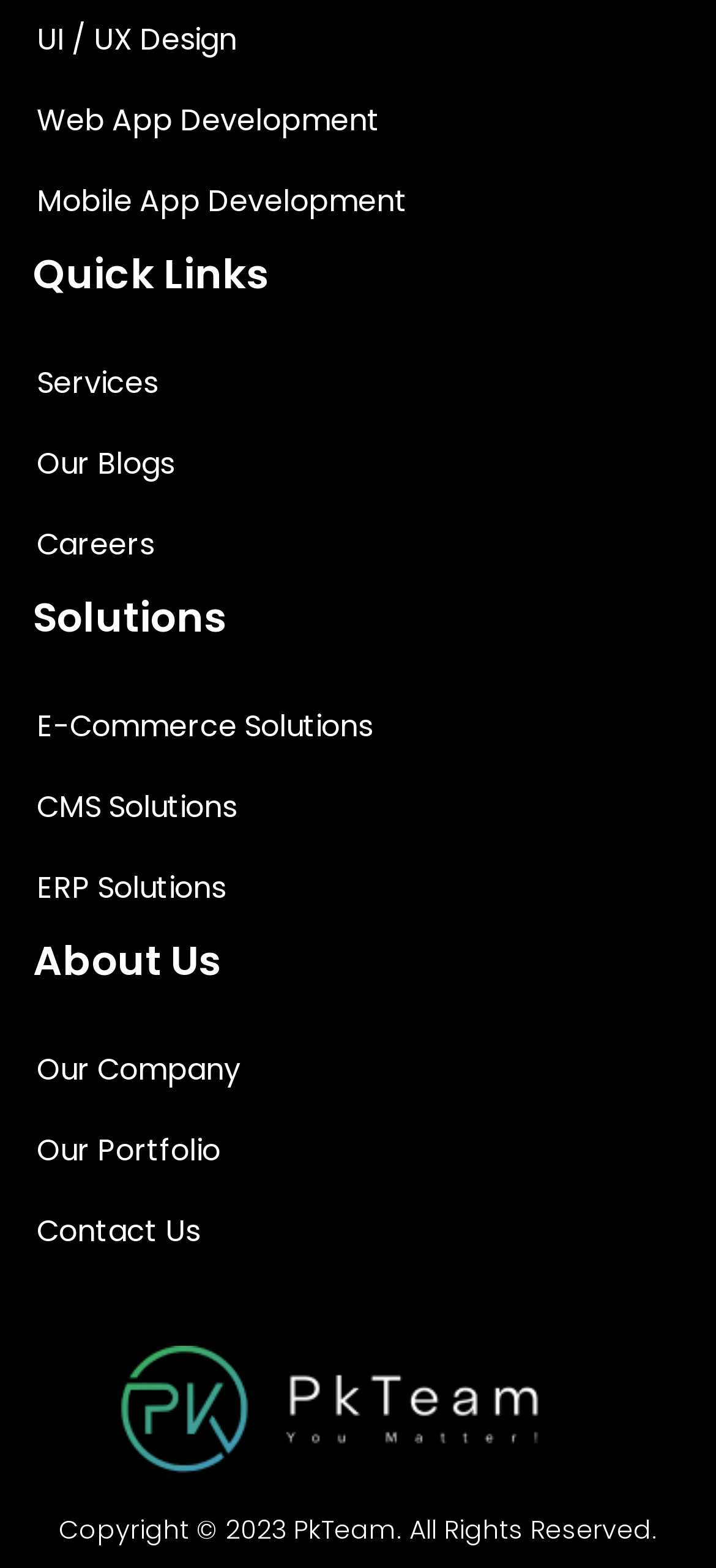Find the bounding box coordinates for the HTML element described in this sentence: "Mobile App Development". Provide the coordinates as four float numbers between 0 and 1, in the format [left, top, right, bottom].

[0.0, 0.103, 1.0, 0.155]